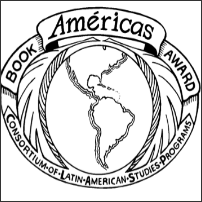Describe all the aspects of the image extensively.

The image depicts the logo for the Américas Award, which is a prestigious recognition established by the Consortium of Latin American Studies Programs (CLASP) in 1993. The design features a circular emblem encircled by decorative leaves, prominently displaying the words "Américas Award" at the top and "BOOK" at the bottom. In the center, a detailed map of the Americas is outlined, symbolizing the award's focus on celebrating and promoting children’s and young adult literature that authentically portrays Latin American, Caribbean, and Latino experiences in the U.S. The award aims to encourage authors, illustrators, and publishers in producing high-quality works that can serve as valuable resources for educators and students.